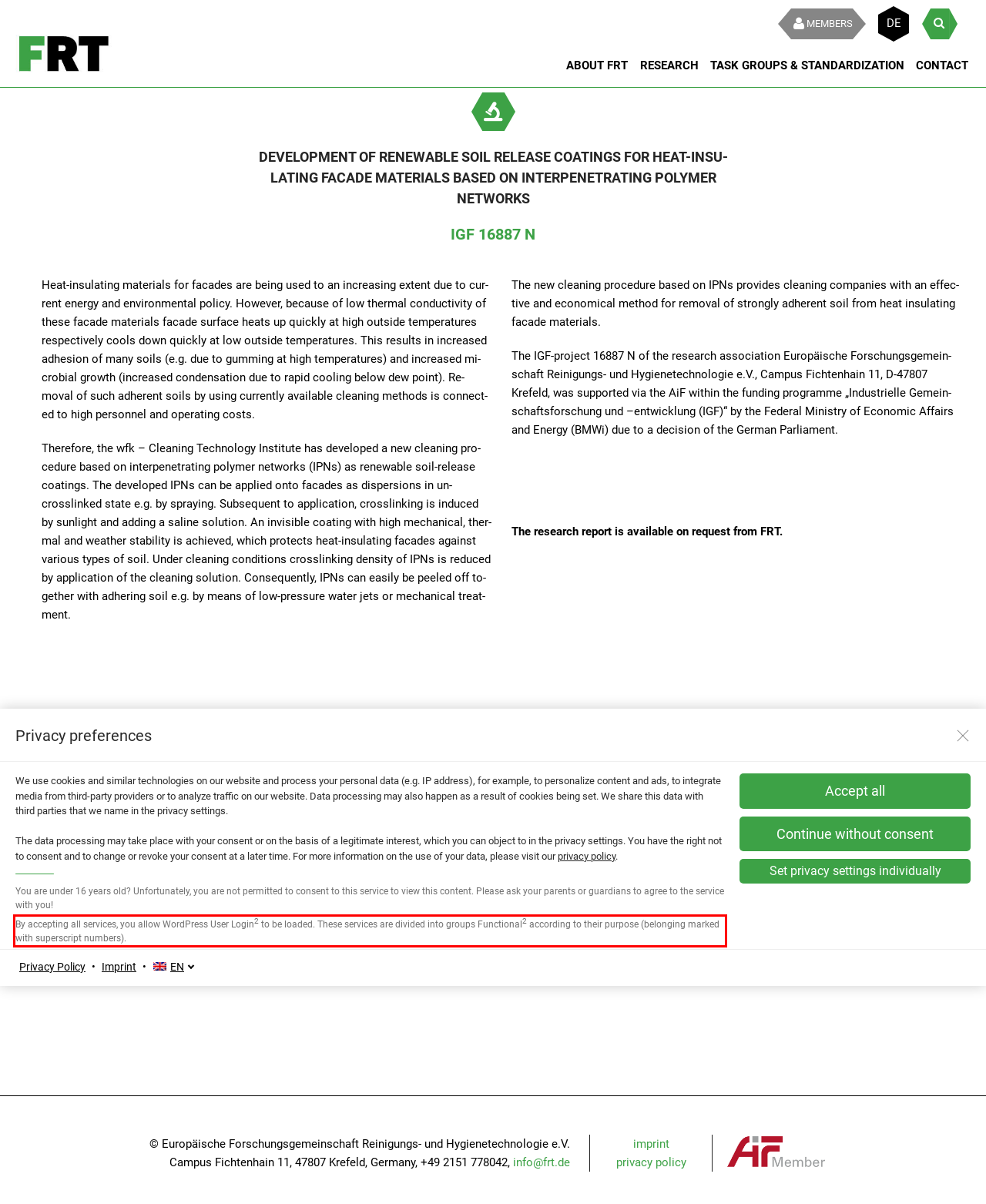You are given a screenshot of a webpage with a UI element highlighted by a red bounding box. Please perform OCR on the text content within this red bounding box.

By accepting all services, you allow WordPress User Login2 (Functional) to be loaded. These services are divided into groups Functional2 according to their purpose (belonging marked with superscript numbers).